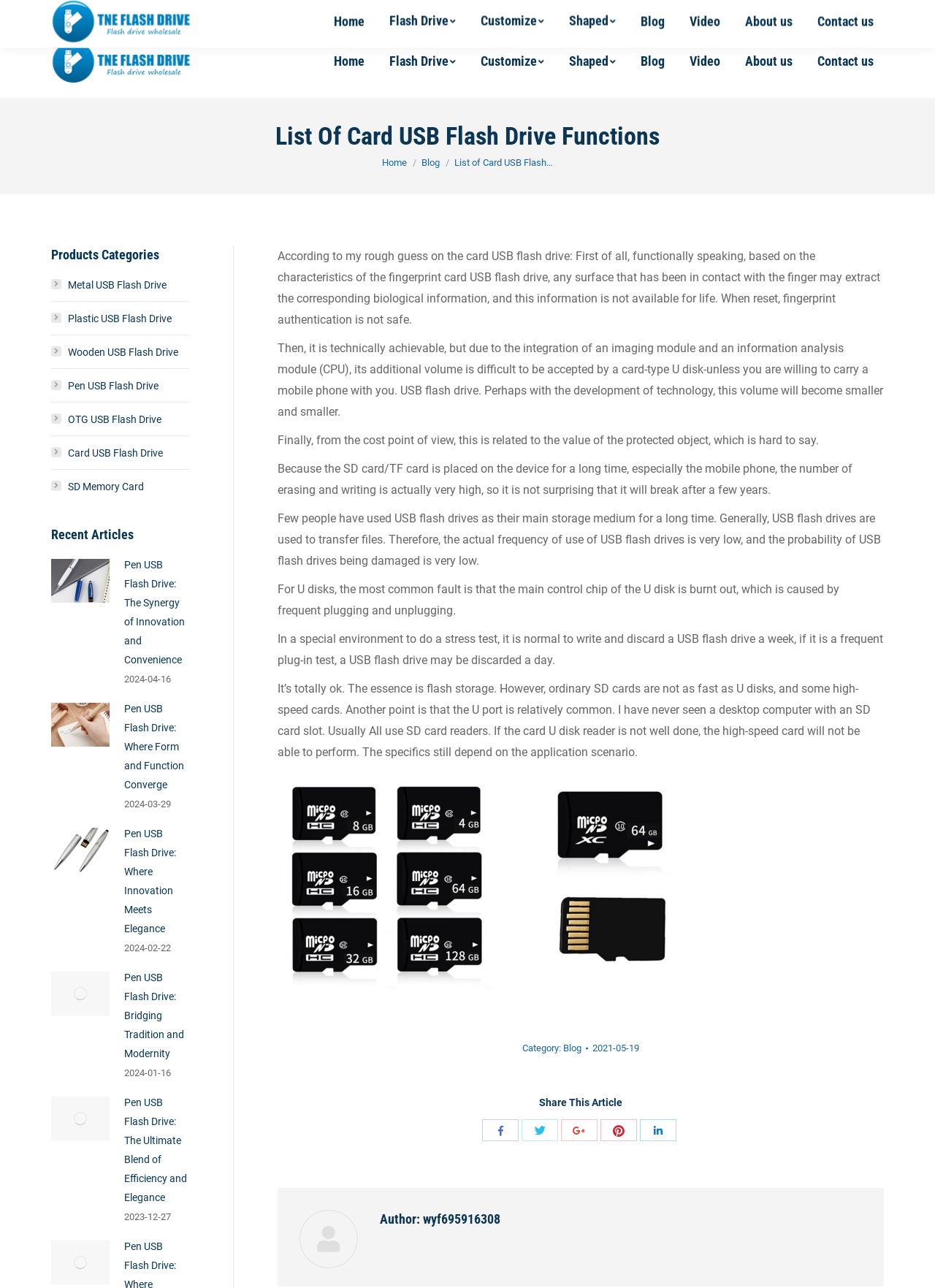Please identify the bounding box coordinates of the element's region that needs to be clicked to fulfill the following instruction: "Visit the Facebook page". The bounding box coordinates should consist of four float numbers between 0 and 1, i.e., [left, top, right, bottom].

[0.055, 0.0, 0.081, 0.019]